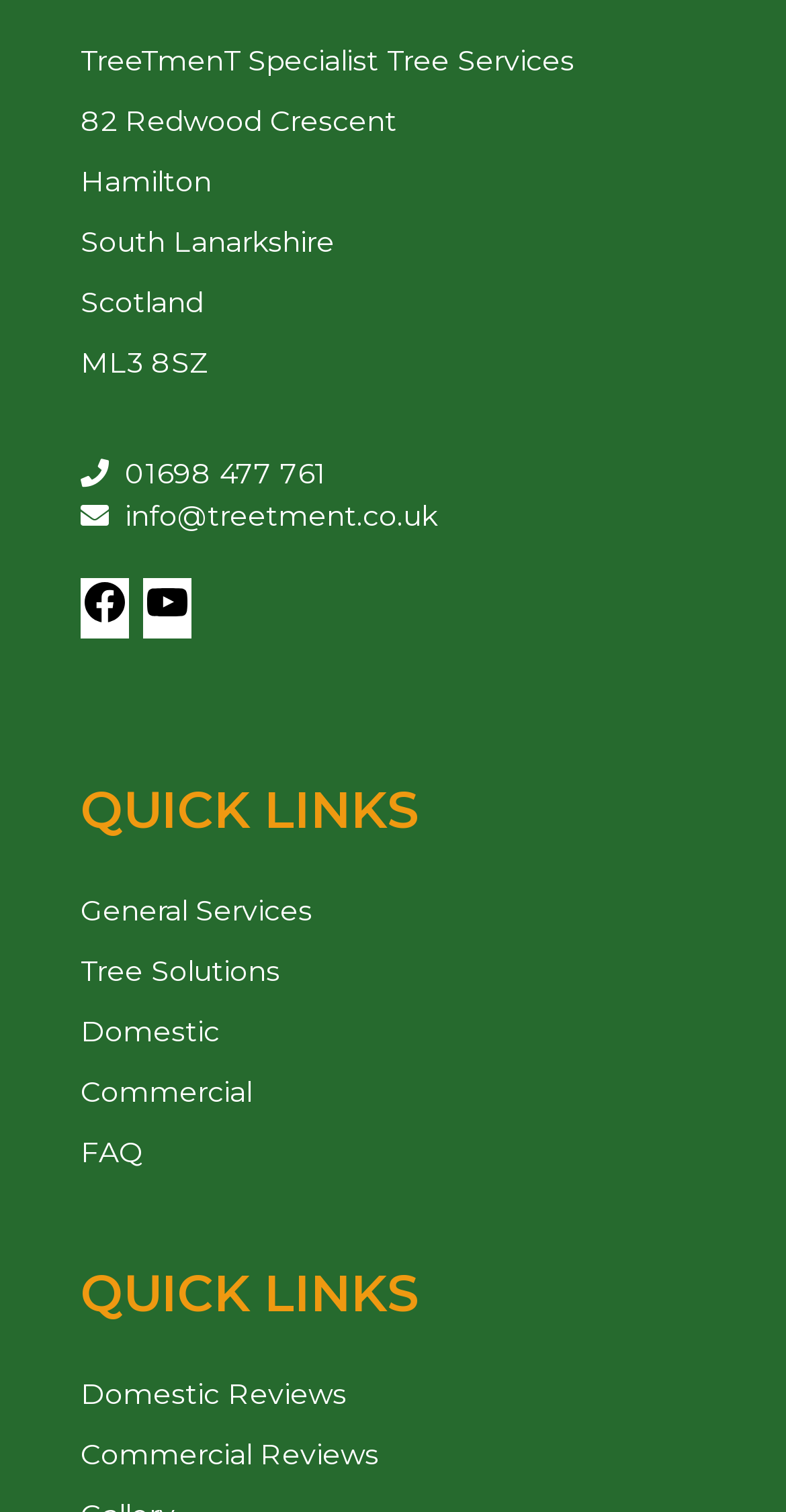Given the description "aria-label="Twitter" title="Twitter"", determine the bounding box of the corresponding UI element.

None